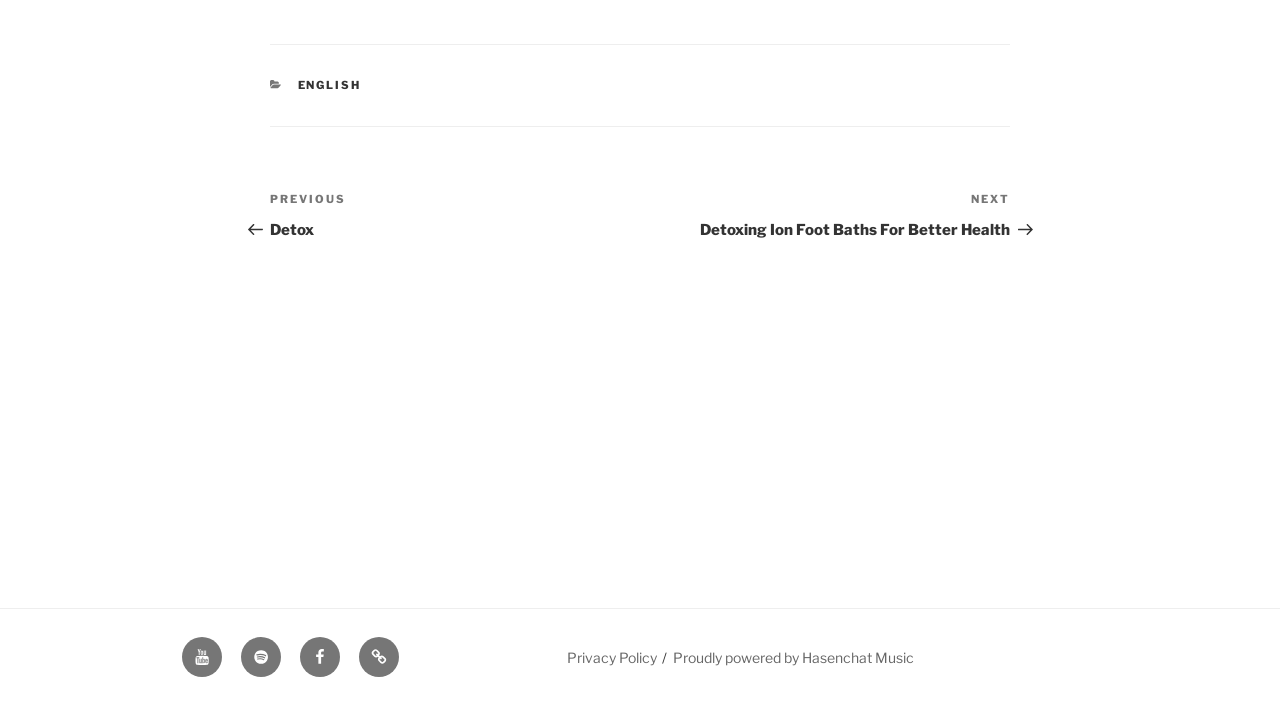Provide your answer in one word or a succinct phrase for the question: 
What is the position of the 'Next Post' link?

Right side